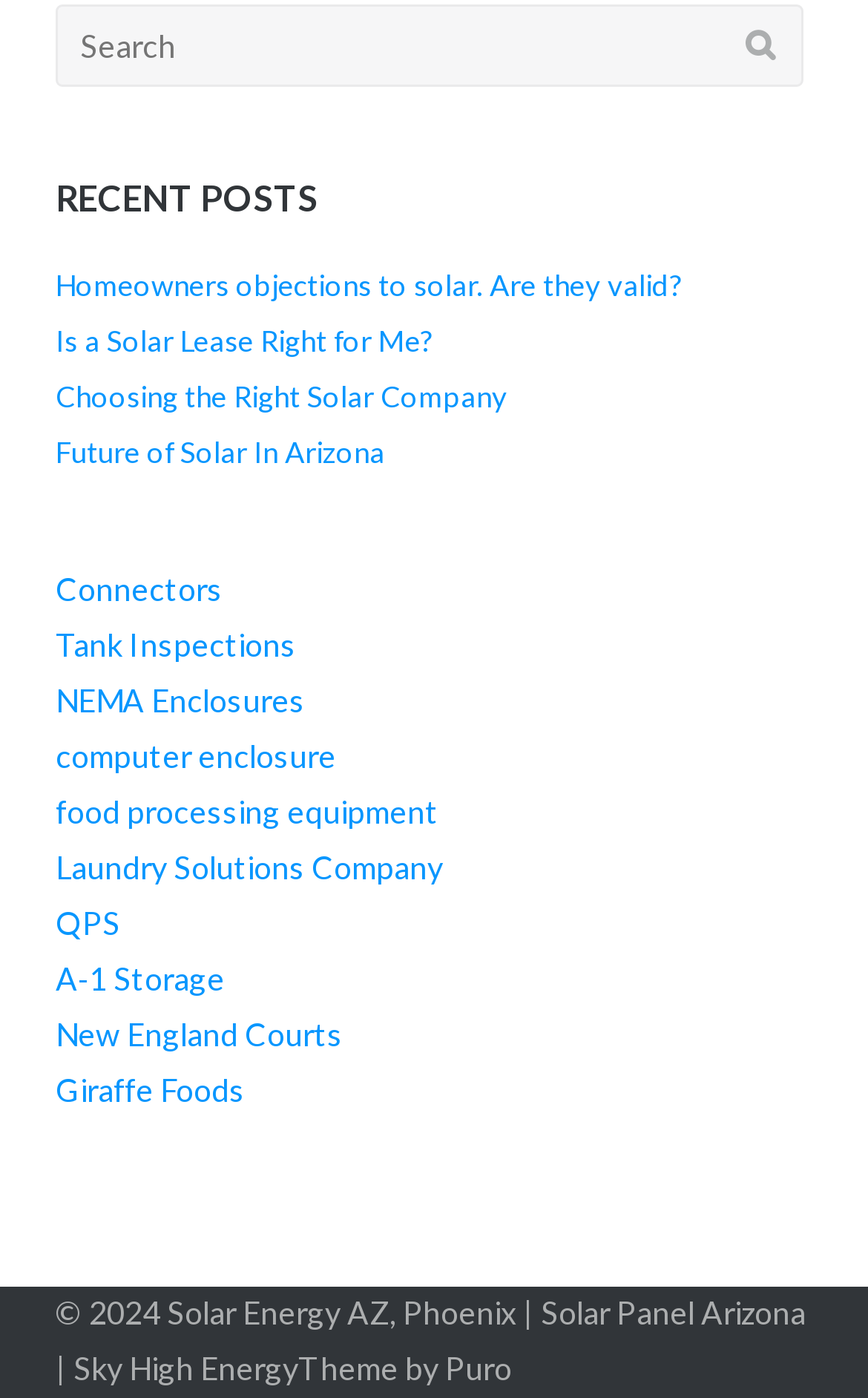What is the last link in the third section?
Observe the image and answer the question with a one-word or short phrase response.

New England Courts